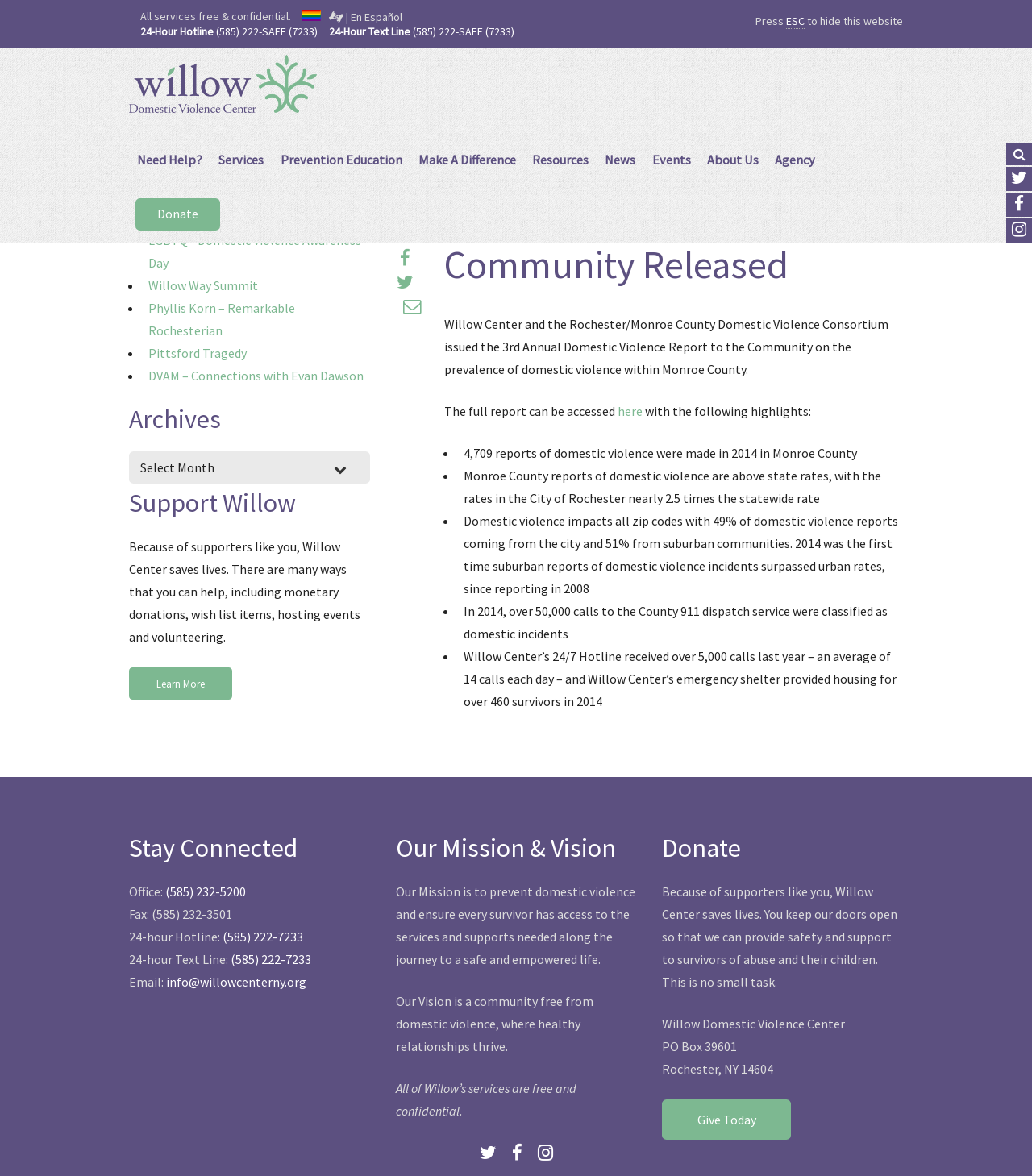Extract the bounding box coordinates for the UI element described by the text: "(585) 222-SAFE (7233)". The coordinates should be in the form of [left, top, right, bottom] with values between 0 and 1.

[0.4, 0.02, 0.498, 0.033]